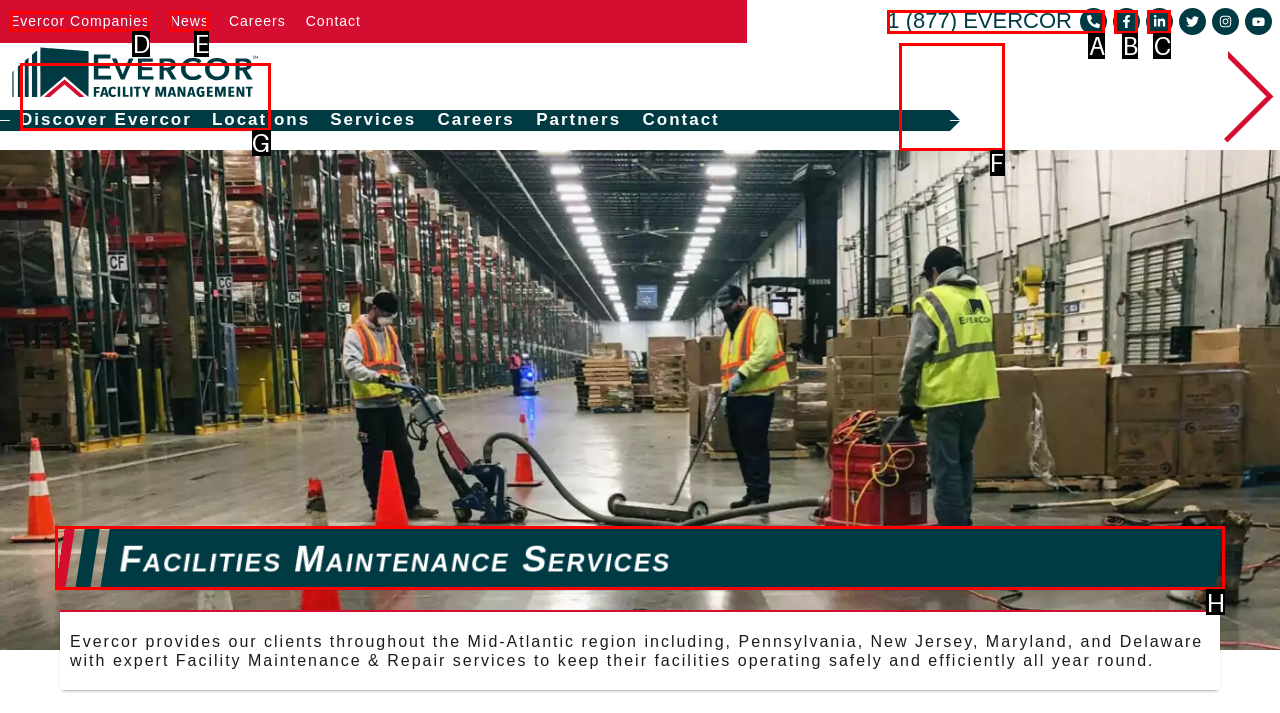To complete the task: Learn about Facility Maintenance Services, which option should I click? Answer with the appropriate letter from the provided choices.

H